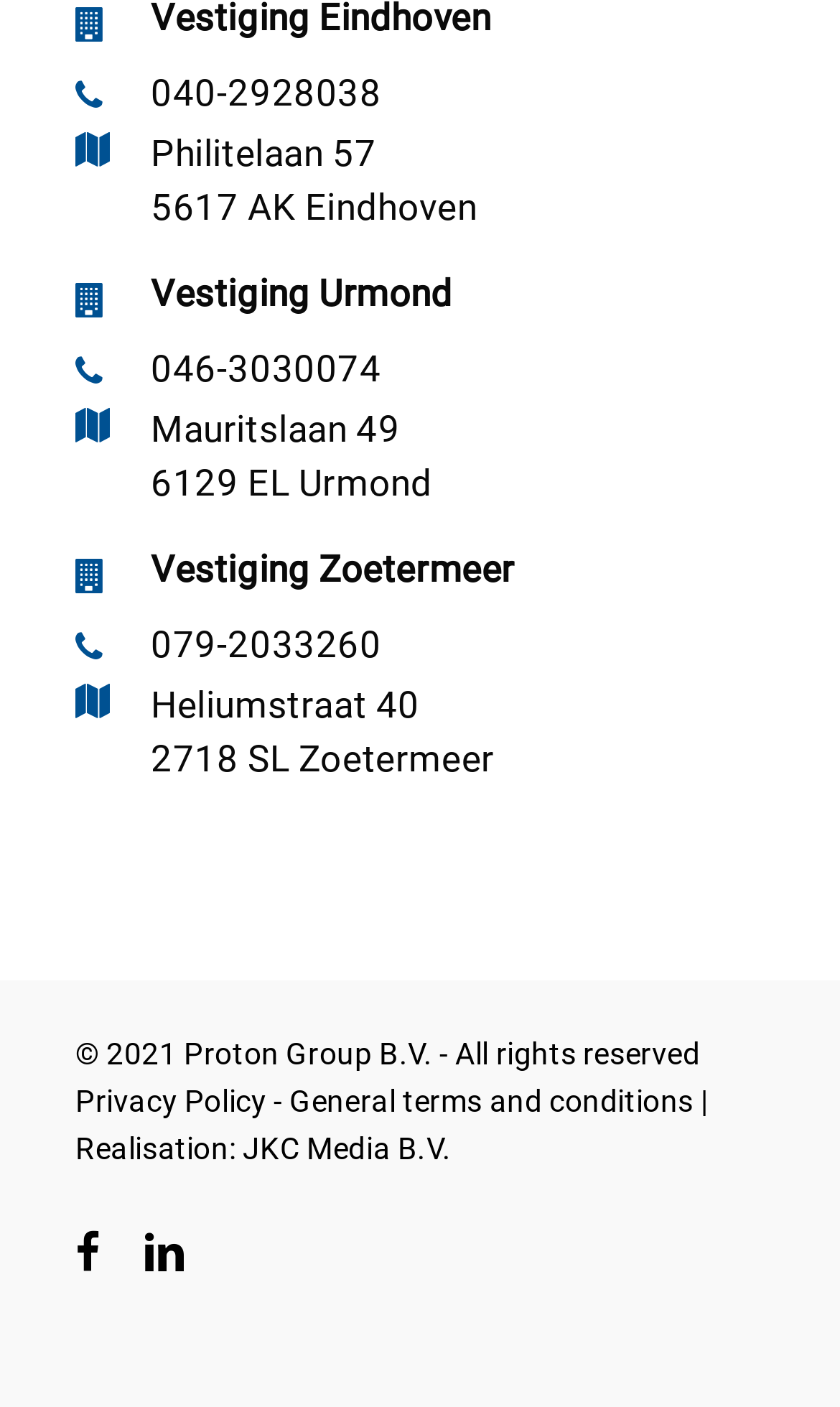Please identify the bounding box coordinates of where to click in order to follow the instruction: "Call the phone number 040-2928038".

[0.09, 0.047, 0.584, 0.09]